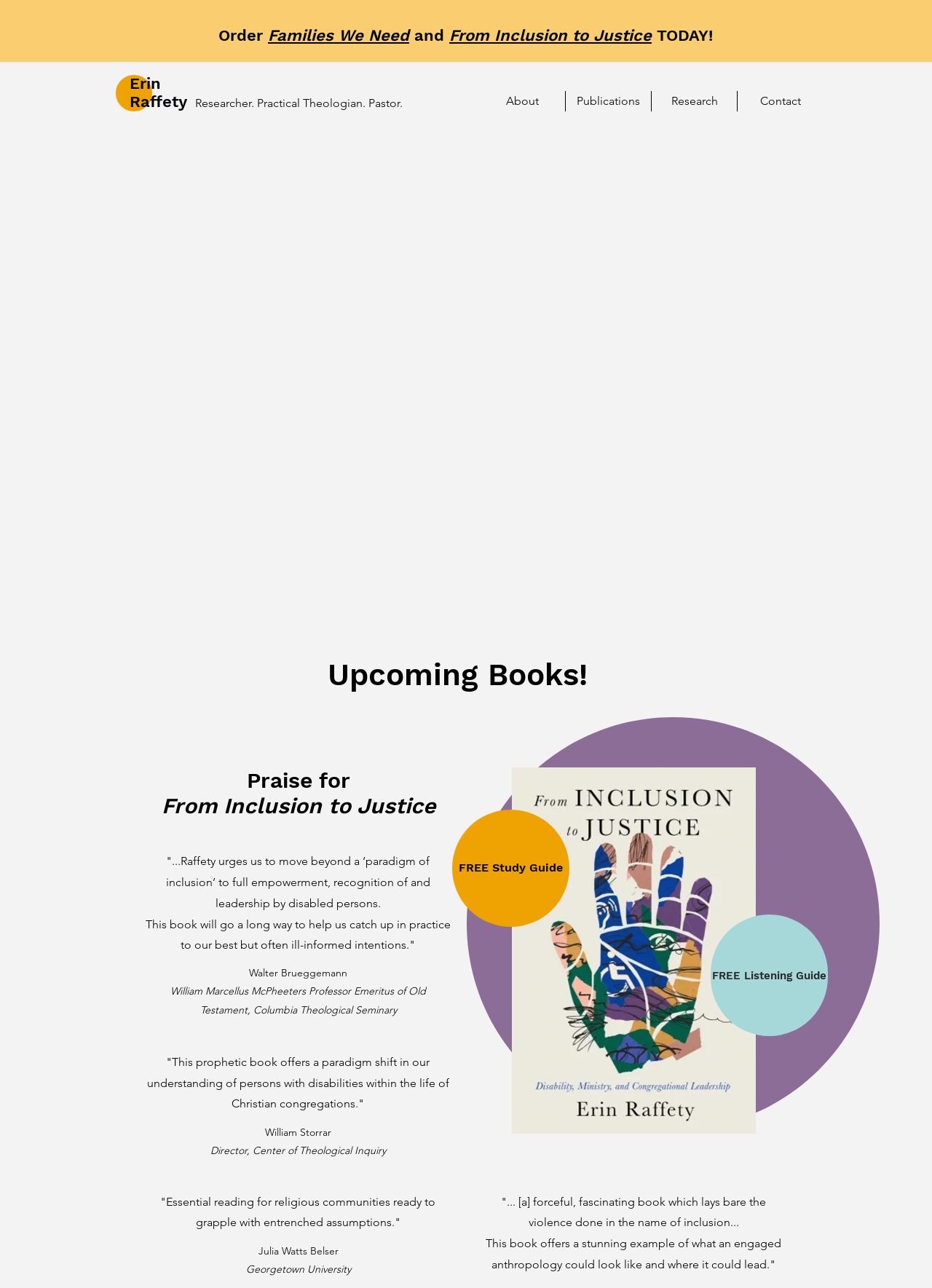Provide the bounding box coordinates of the HTML element this sentence describes: "From Inclusion to Justice". The bounding box coordinates consist of four float numbers between 0 and 1, i.e., [left, top, right, bottom].

[0.173, 0.616, 0.467, 0.635]